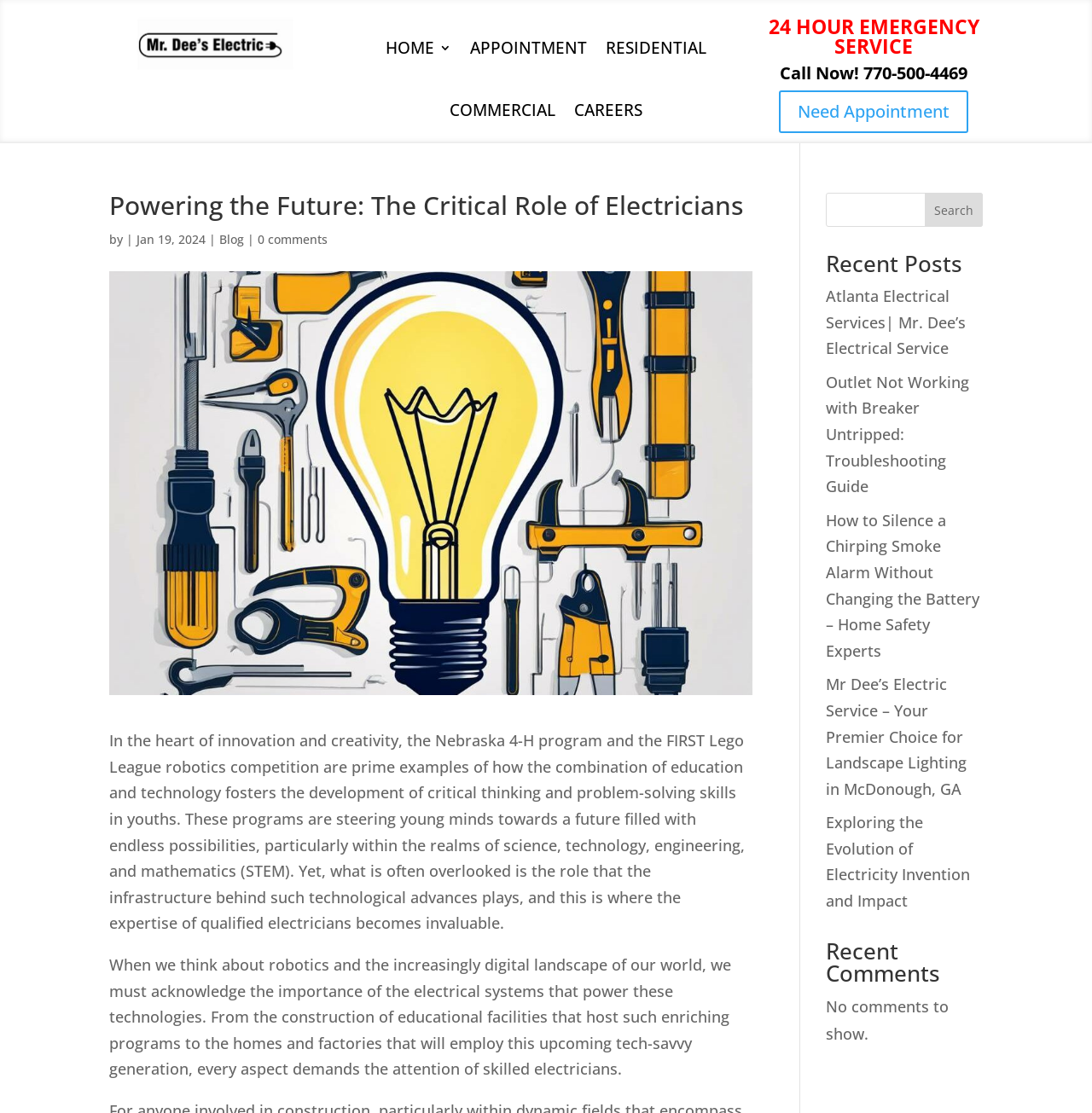Predict the bounding box of the UI element that fits this description: "0 comments".

[0.236, 0.208, 0.3, 0.222]